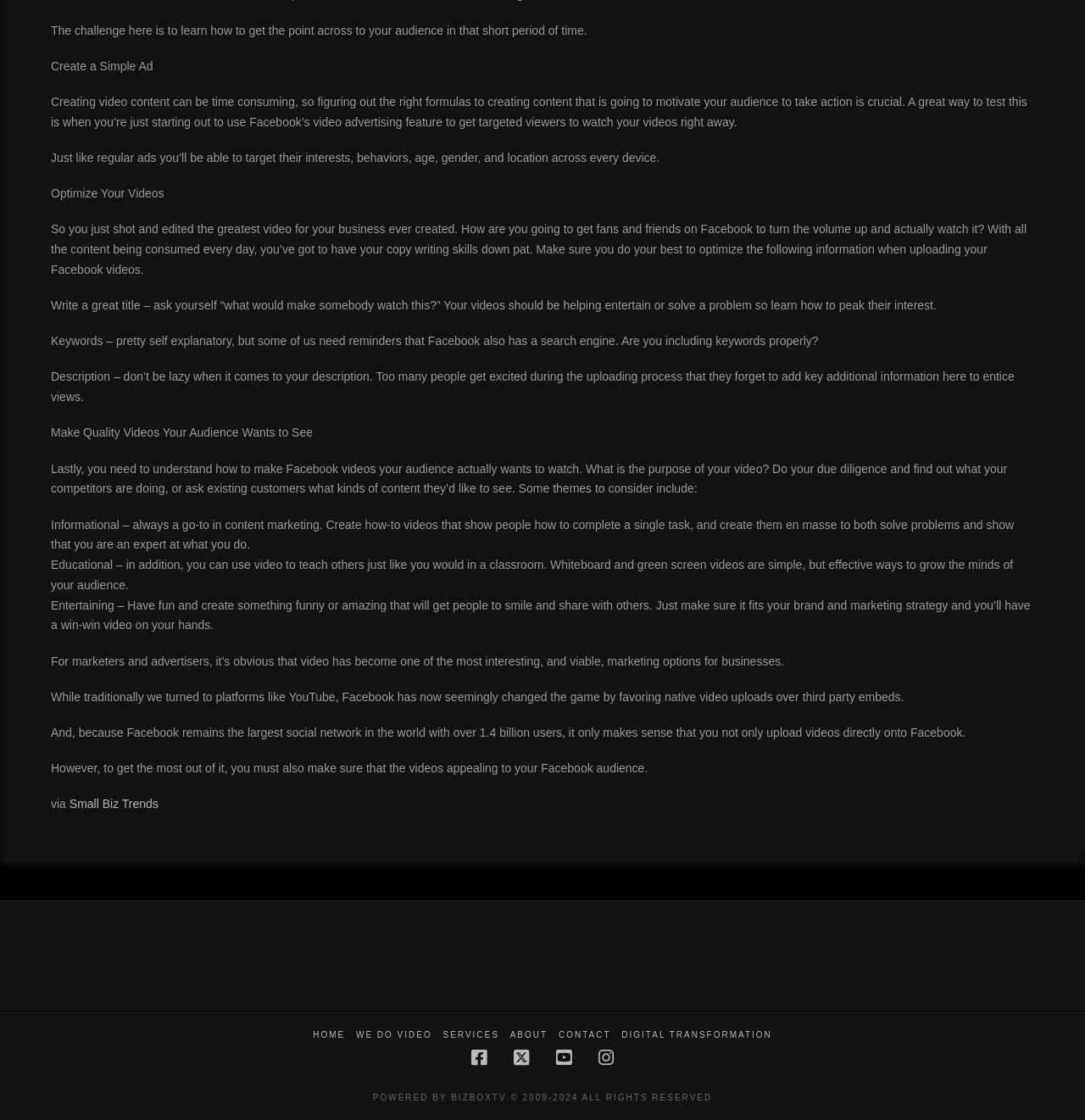Identify the bounding box coordinates of the clickable region required to complete the instruction: "Click on HOME". The coordinates should be given as four float numbers within the range of 0 and 1, i.e., [left, top, right, bottom].

[0.288, 0.919, 0.318, 0.929]